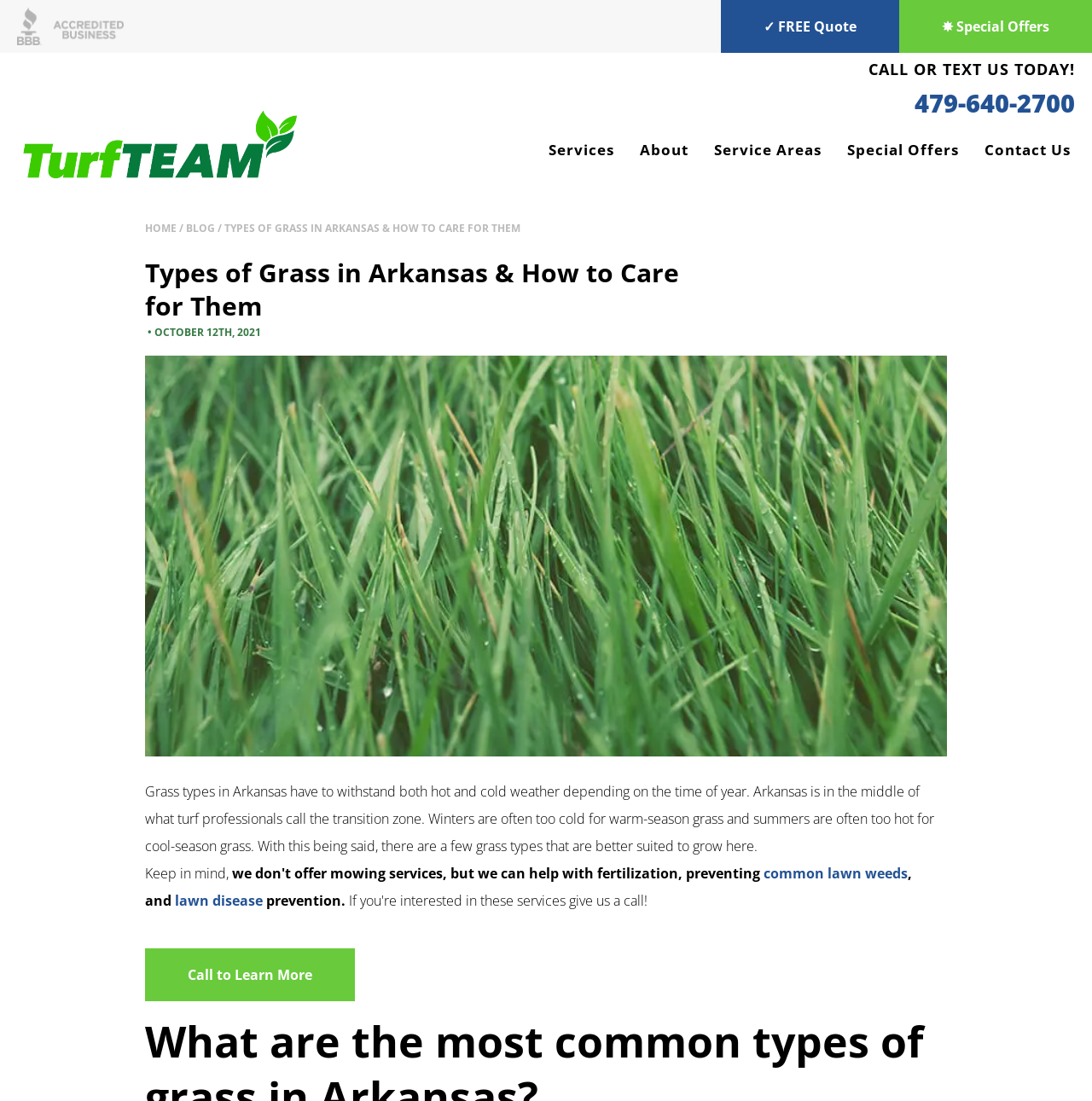Point out the bounding box coordinates of the section to click in order to follow this instruction: "Get a free quote".

[0.66, 0.0, 0.823, 0.048]